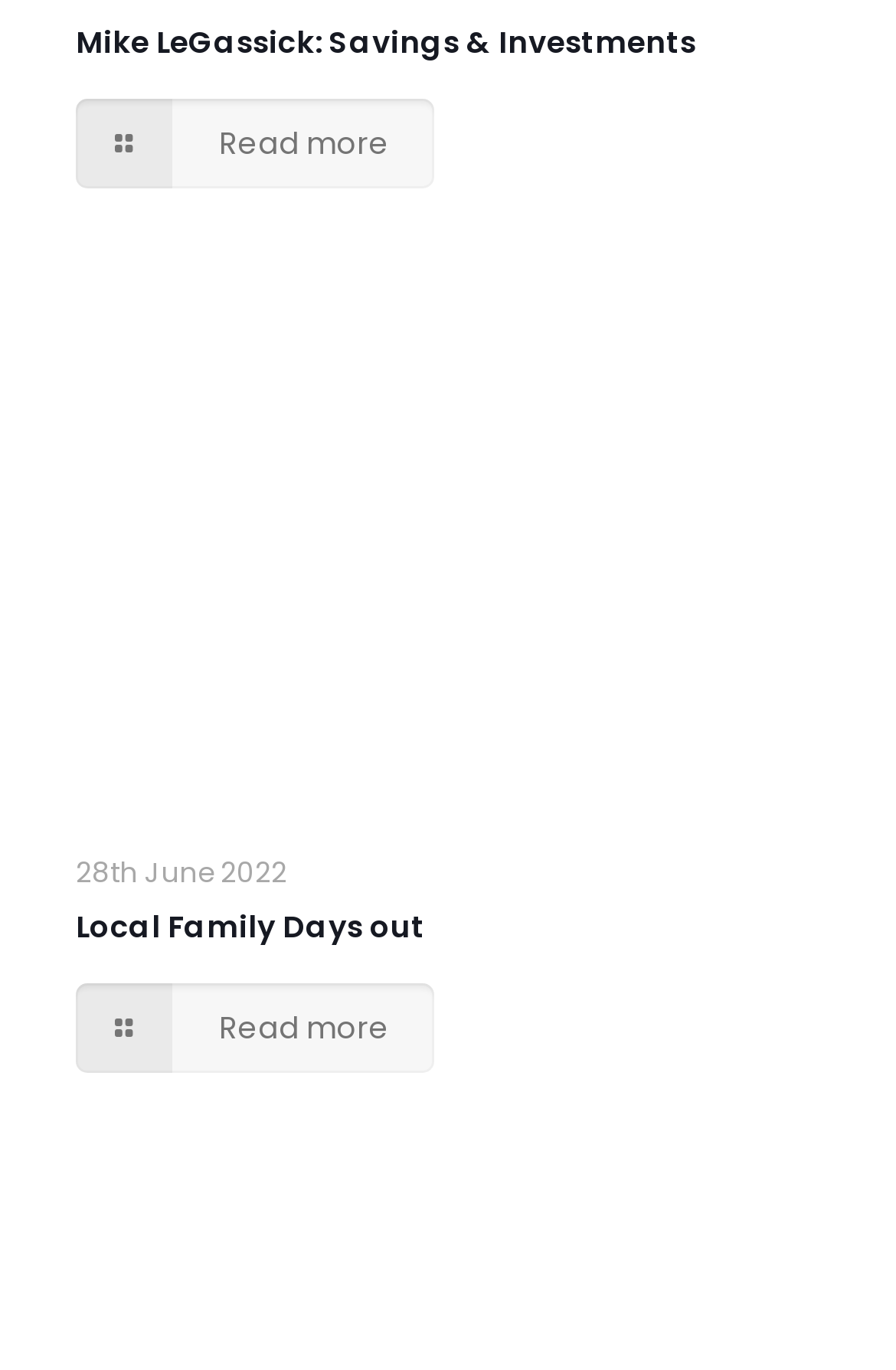Identify the bounding box coordinates for the element you need to click to achieve the following task: "Read more about 'Local Family Days out'". Provide the bounding box coordinates as four float numbers between 0 and 1, in the form [left, top, right, bottom].

[0.085, 0.717, 0.485, 0.783]